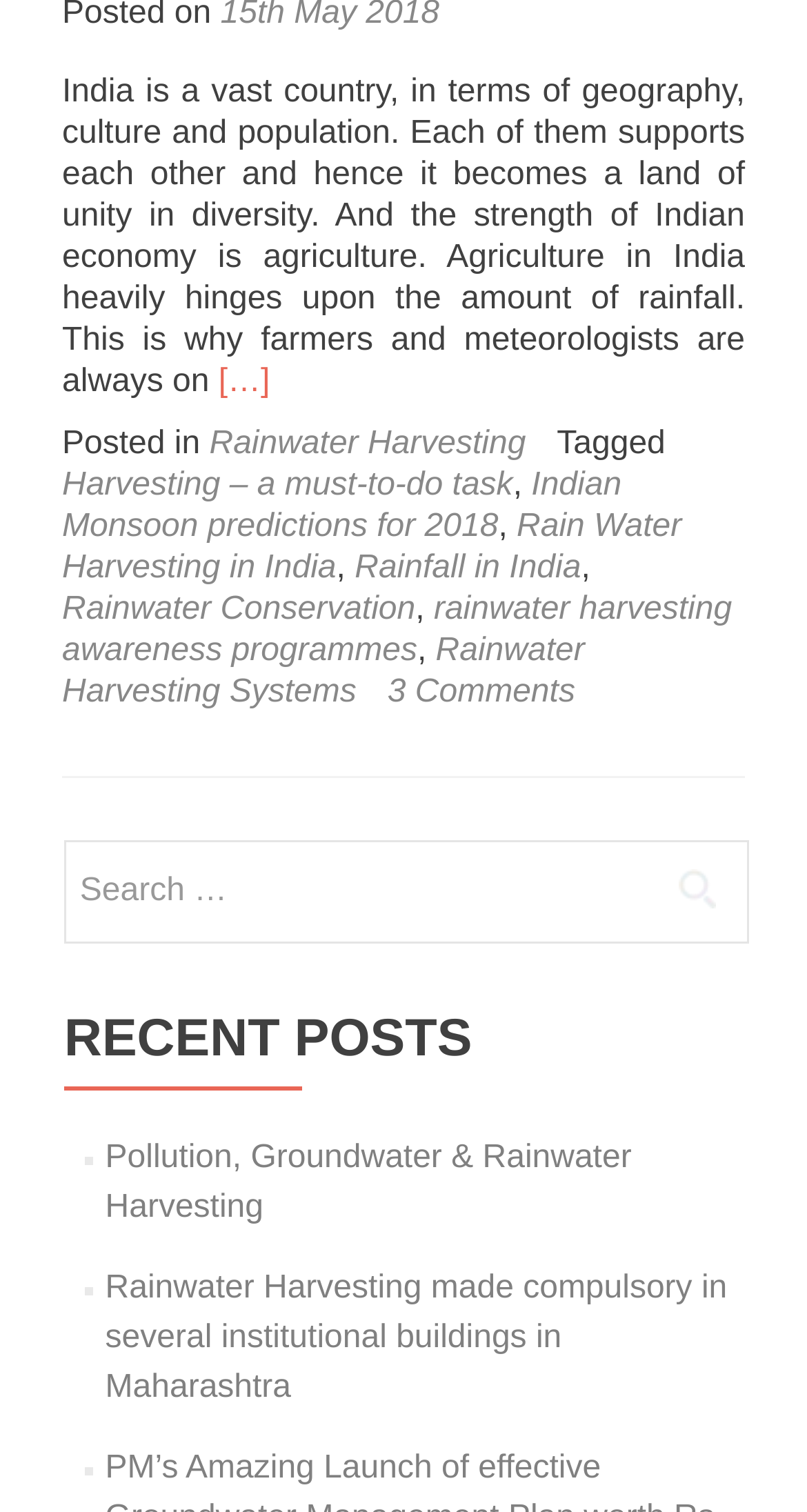What is the category of the recent posts section?
Using the visual information from the image, give a one-word or short-phrase answer.

Rainwater harvesting